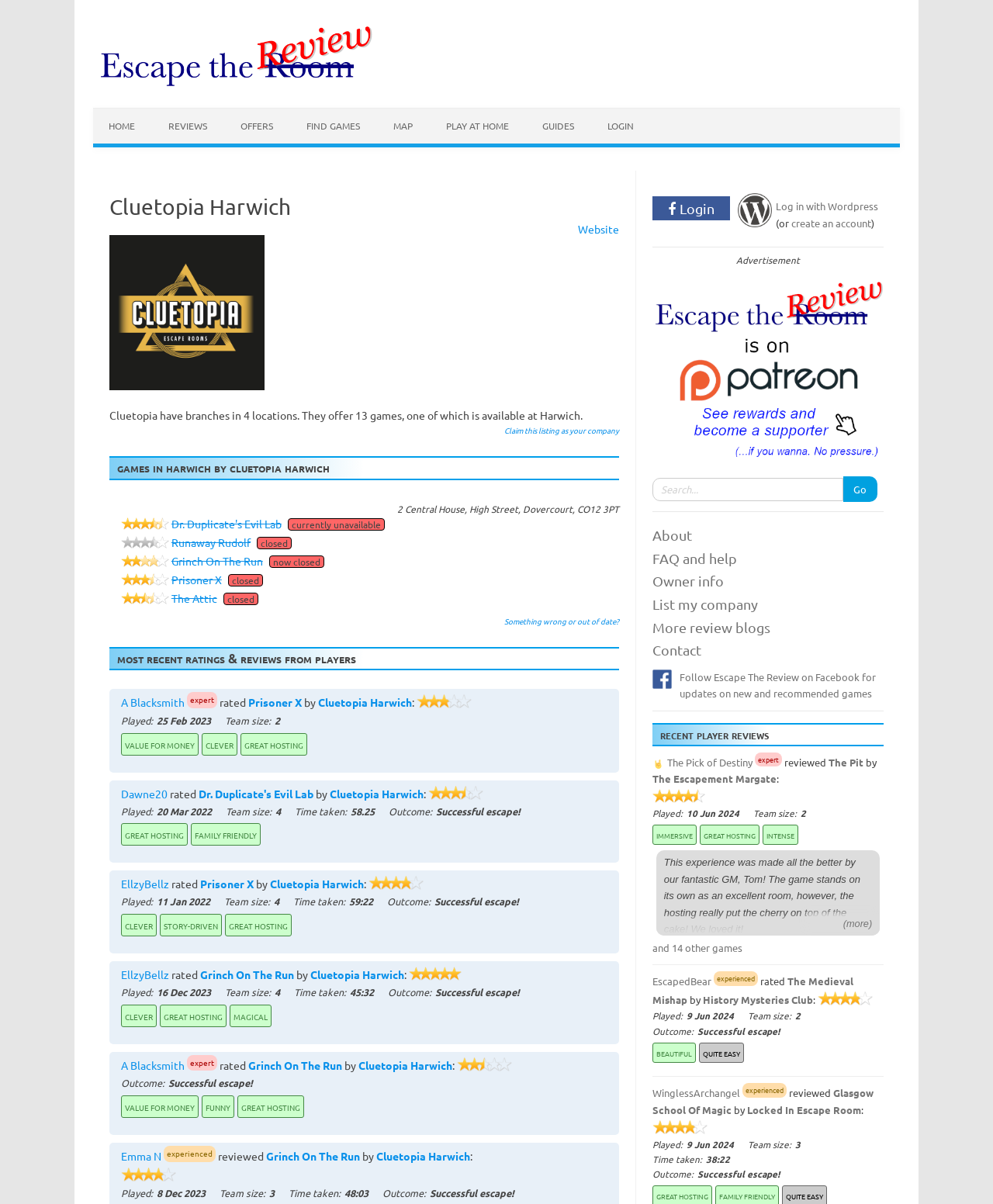Determine the bounding box coordinates of the clickable element to achieve the following action: 'Click on the 'HOME' link'. Provide the coordinates as four float values between 0 and 1, formatted as [left, top, right, bottom].

[0.094, 0.09, 0.152, 0.119]